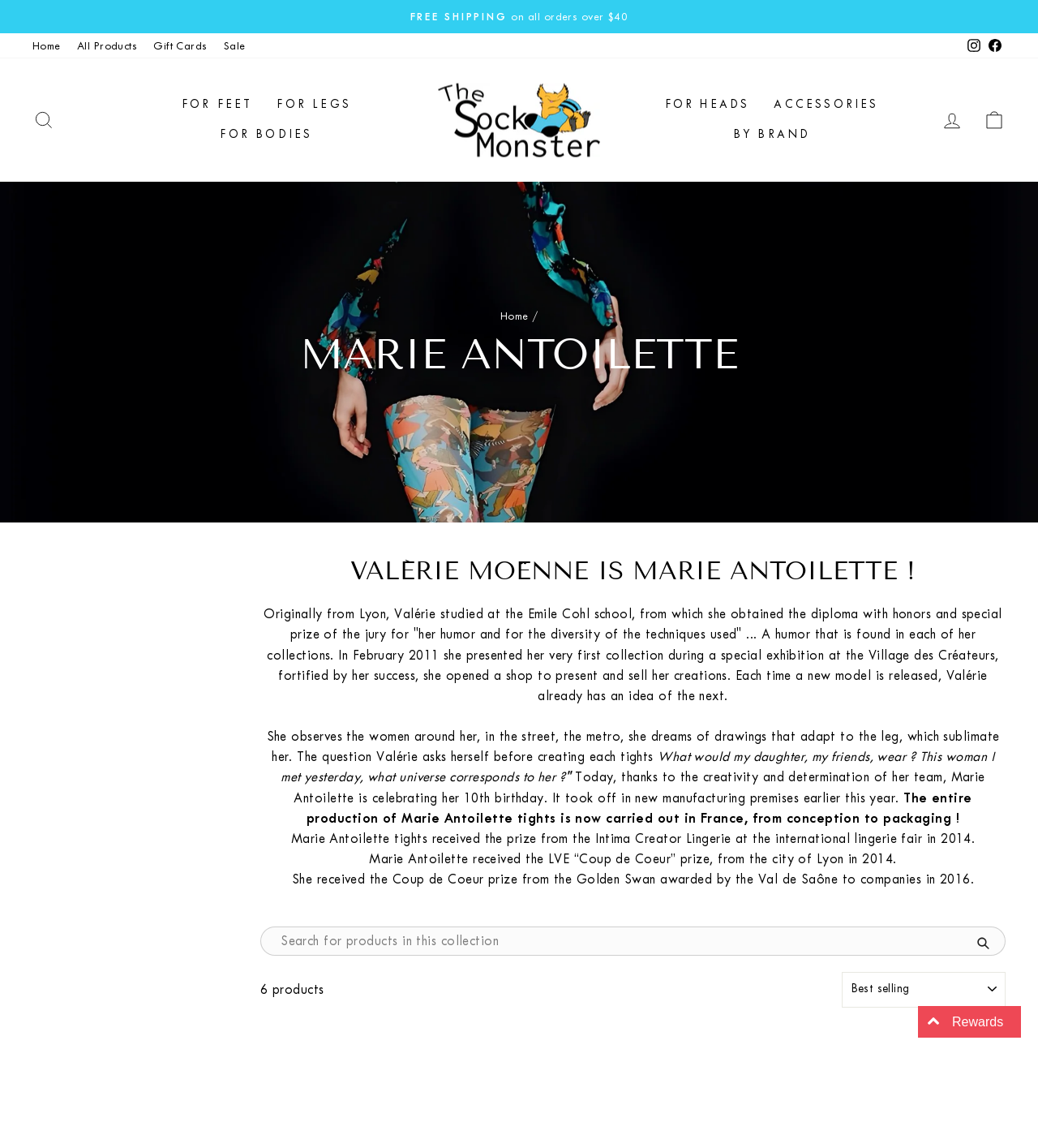How many products are in this collection?
Please use the image to provide a one-word or short phrase answer.

6